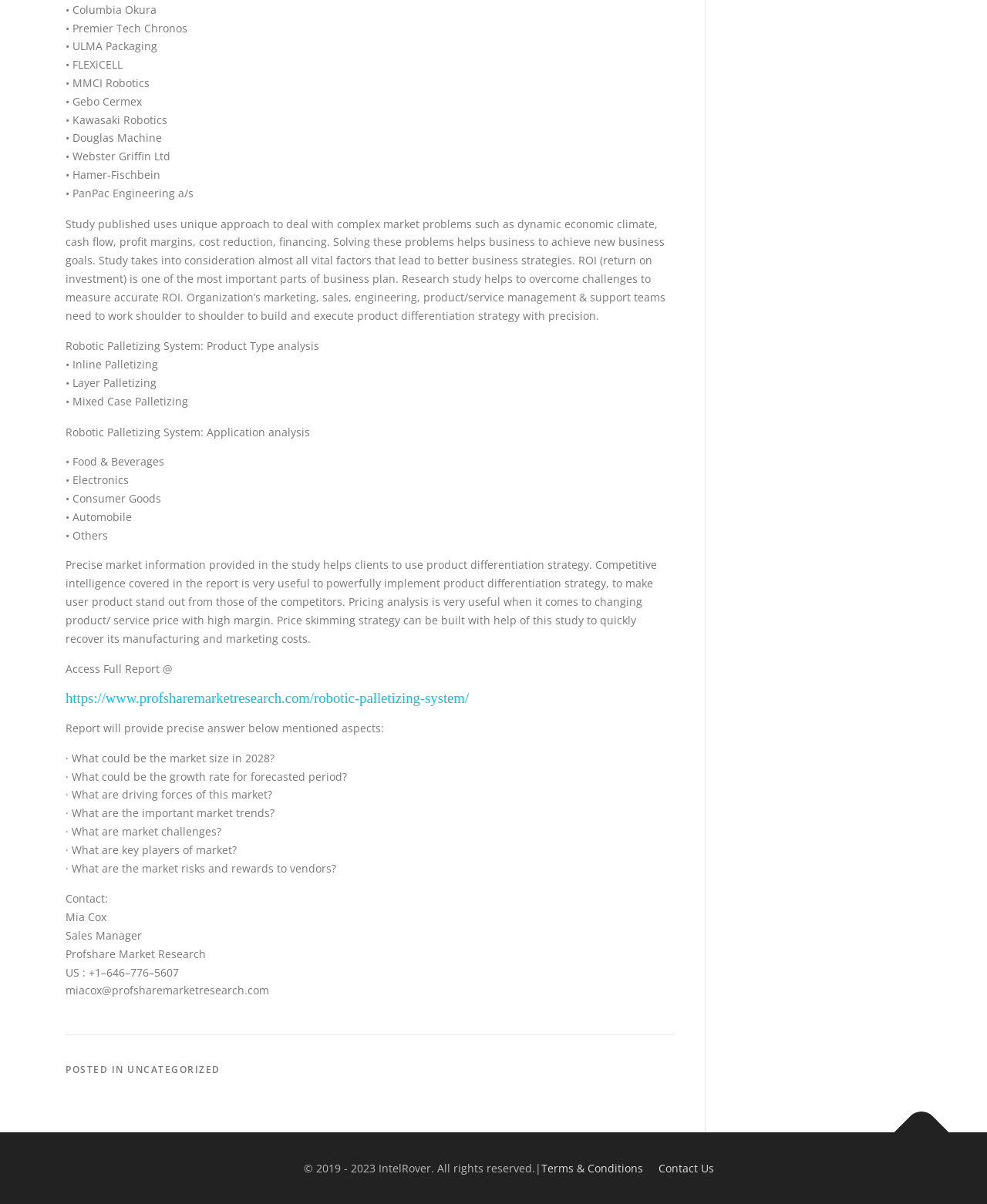Provide your answer in a single word or phrase: 
What is the name of the company mentioned in the footer?

IntelRover